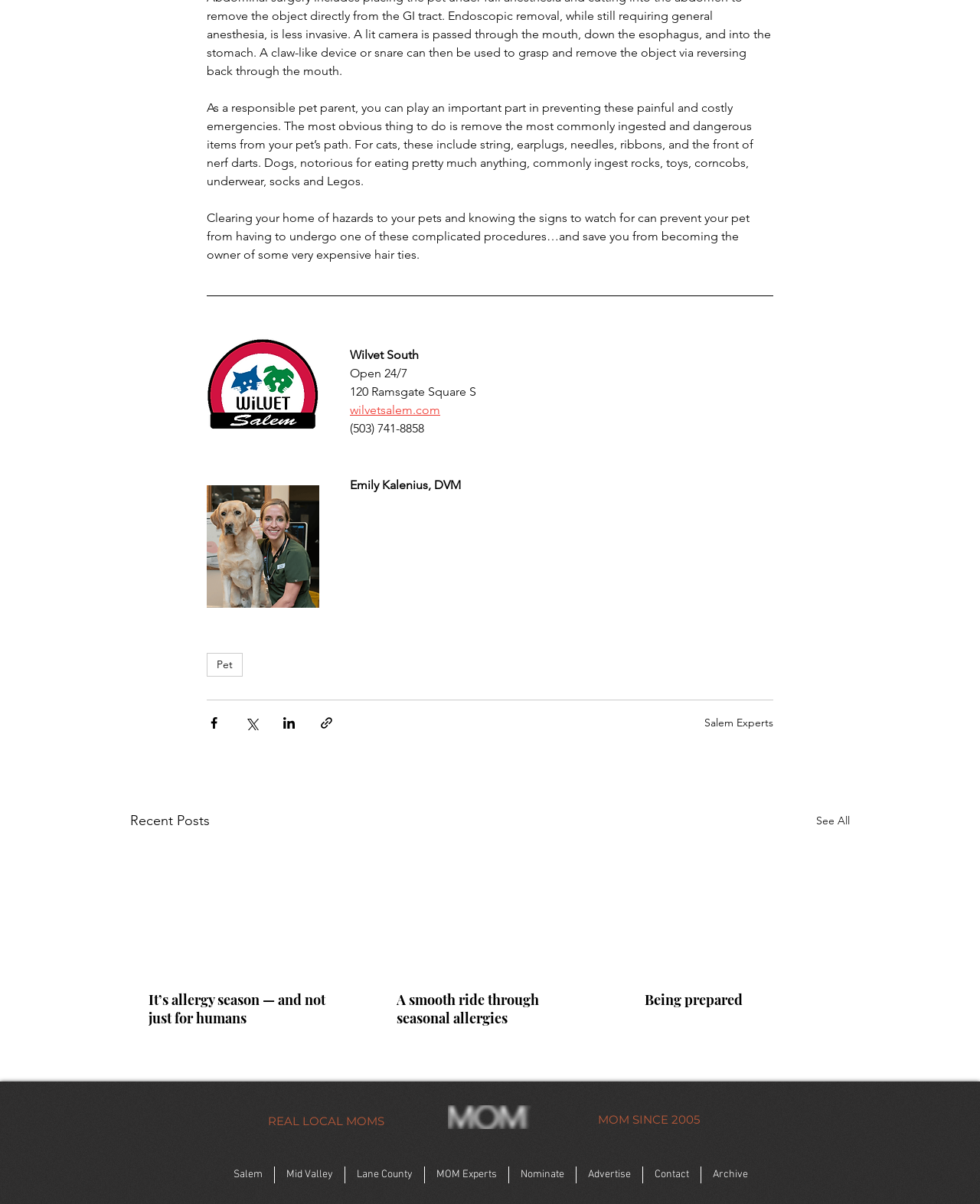Provide your answer in a single word or phrase: 
What is the phone number of the veterinary clinic?

(503) 741-8858